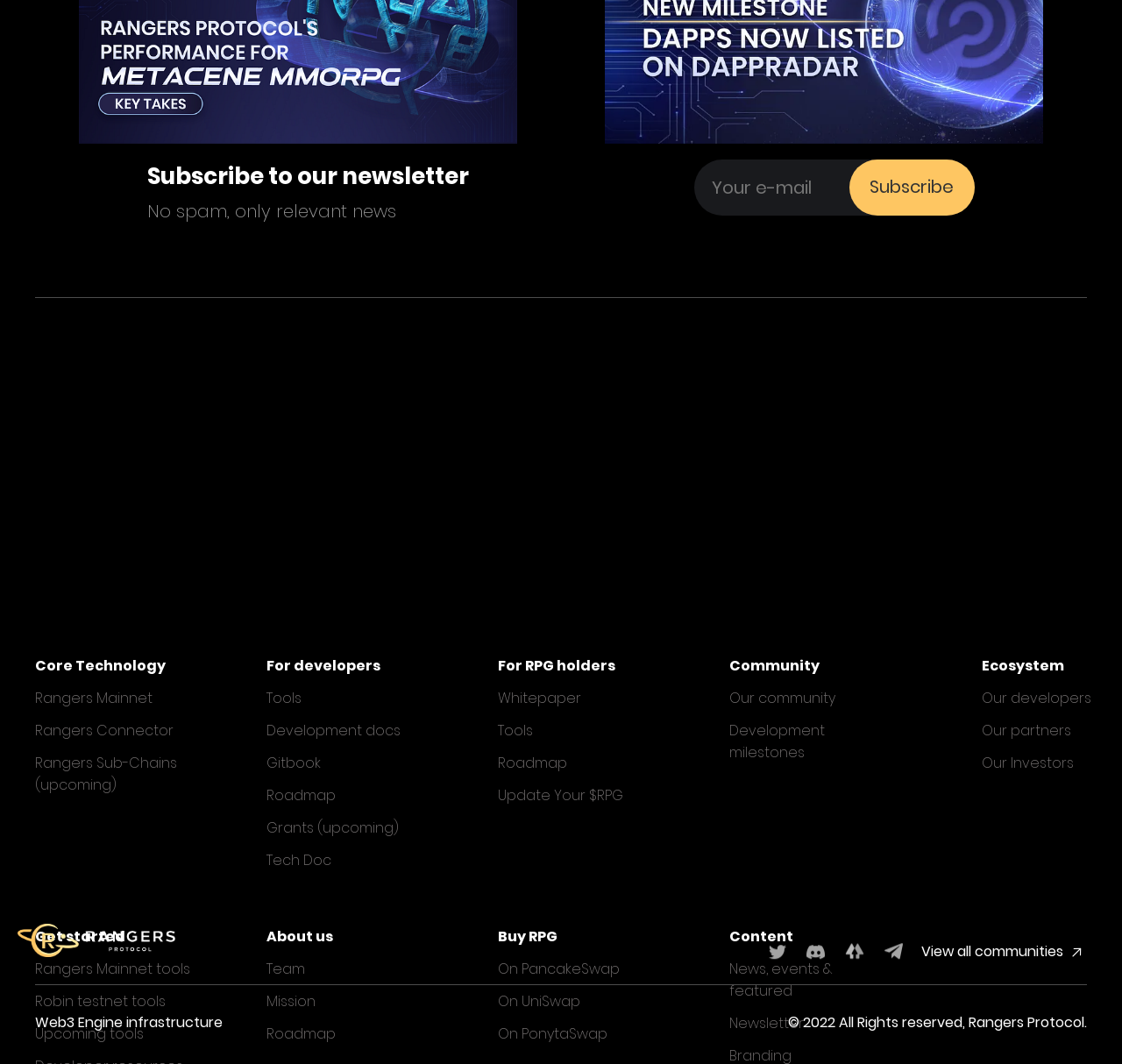Please find the bounding box coordinates of the element's region to be clicked to carry out this instruction: "Get started with Rangers Mainnet tools".

[0.031, 0.901, 0.17, 0.92]